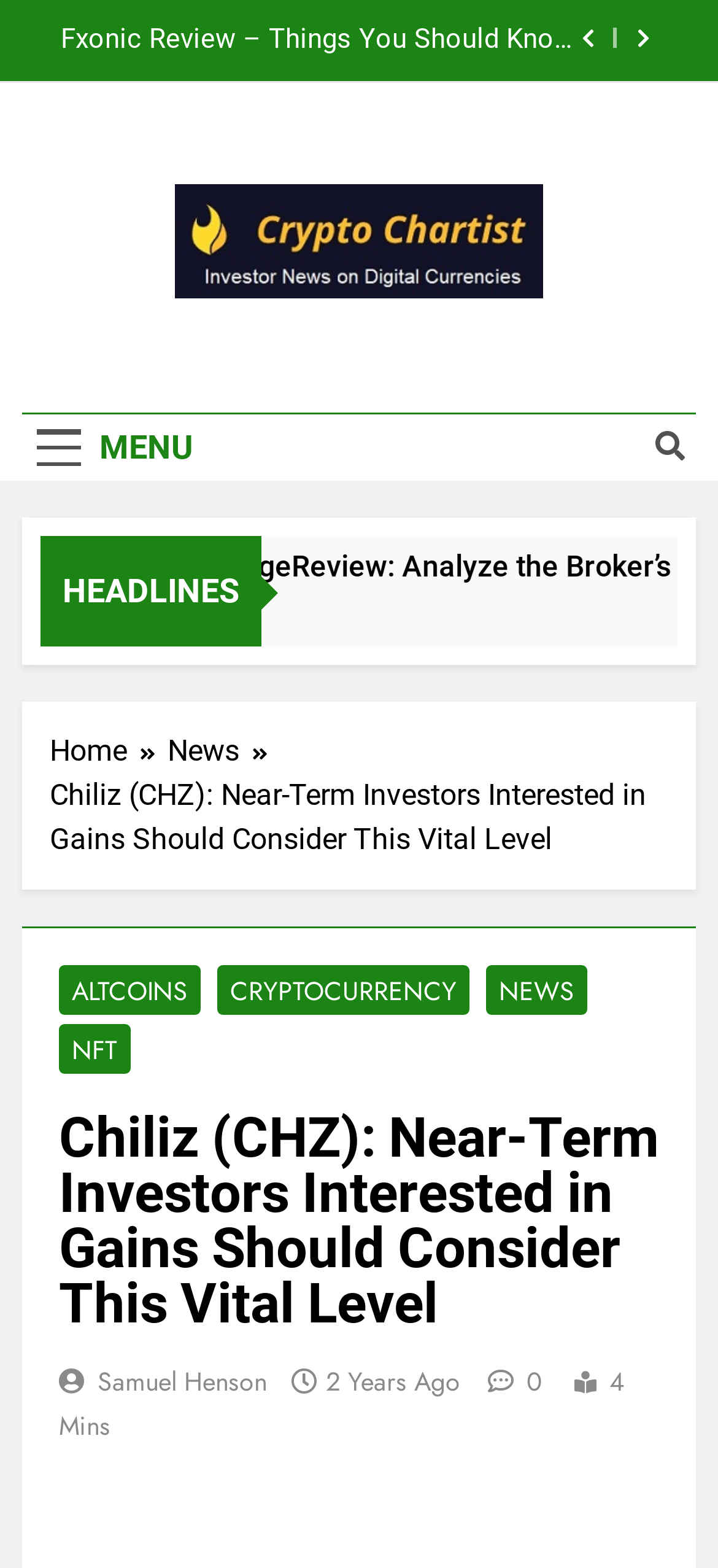Carefully observe the image and respond to the question with a detailed answer:
How old is the article?

I determined the age of the article by looking at the text '4 Mins' below the article title, which indicates that the article was published 4 minutes ago.